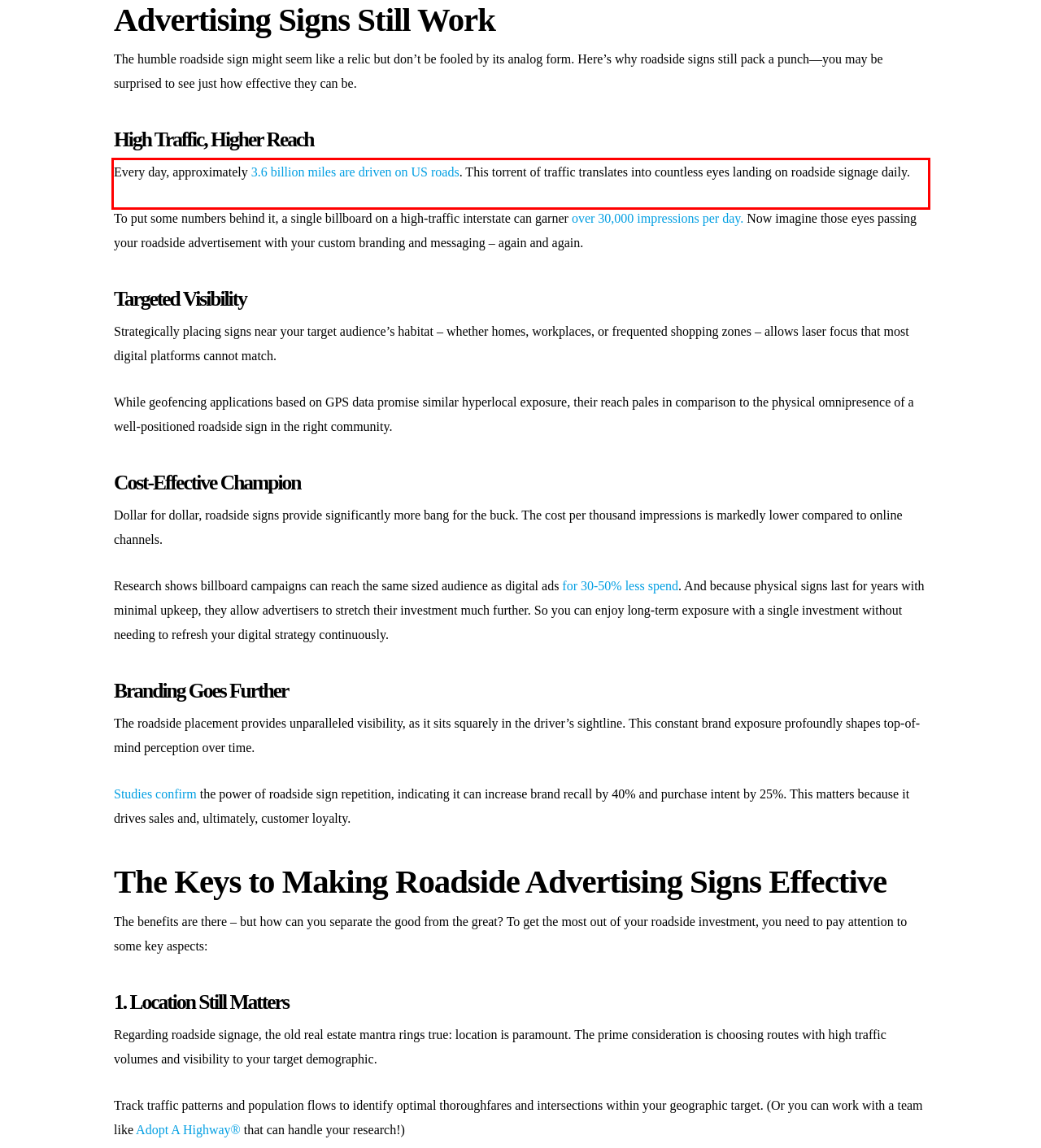Using OCR, extract the text content found within the red bounding box in the given webpage screenshot.

Every day, approximately 3.6 billion miles are driven on US roads. This torrent of traffic translates into countless eyes landing on roadside signage daily.